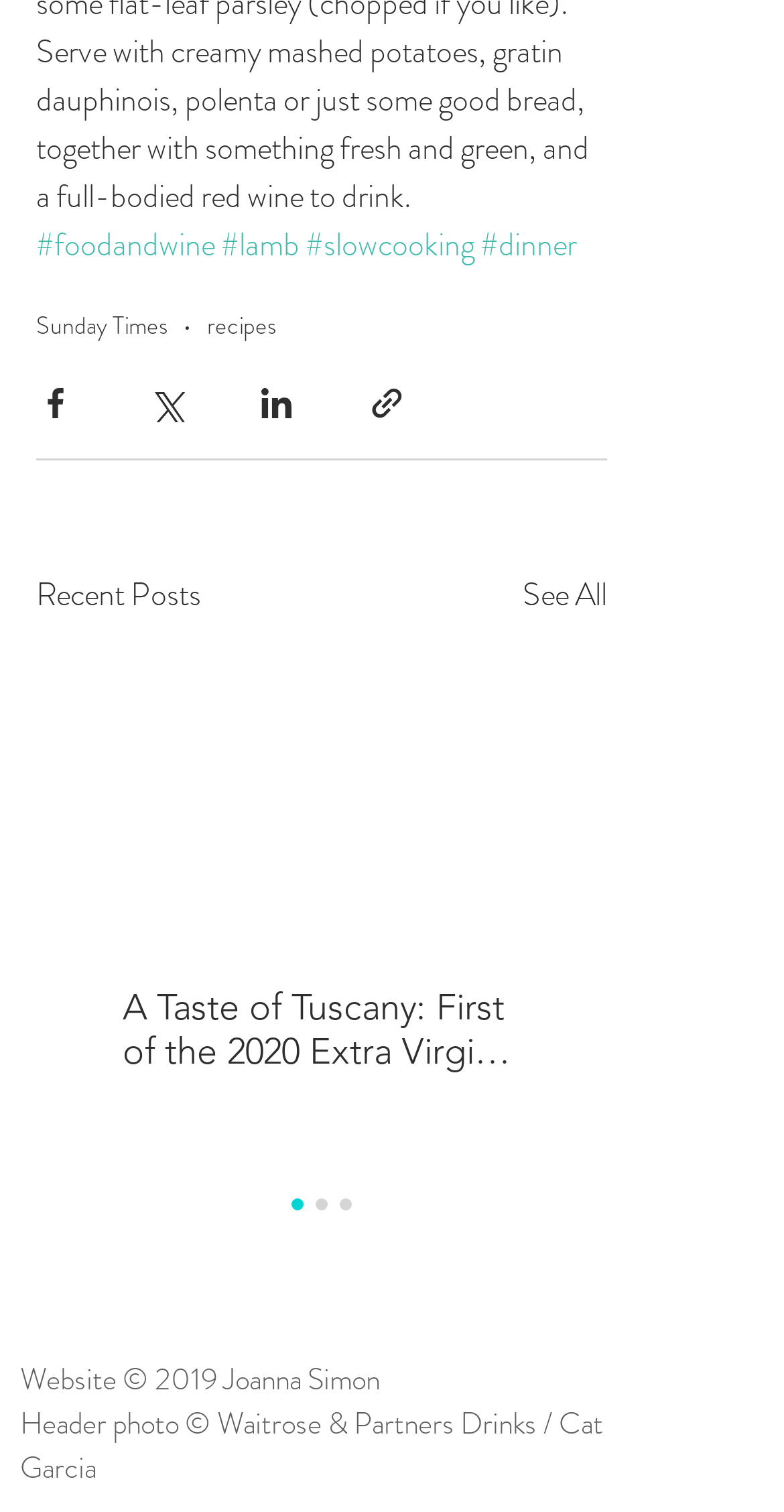How many share buttons are there?
Could you answer the question with a detailed and thorough explanation?

I counted the number of share buttons above the Recent Posts section, which are Share via Facebook, Share via Twitter, Share via LinkedIn, and Share via link.